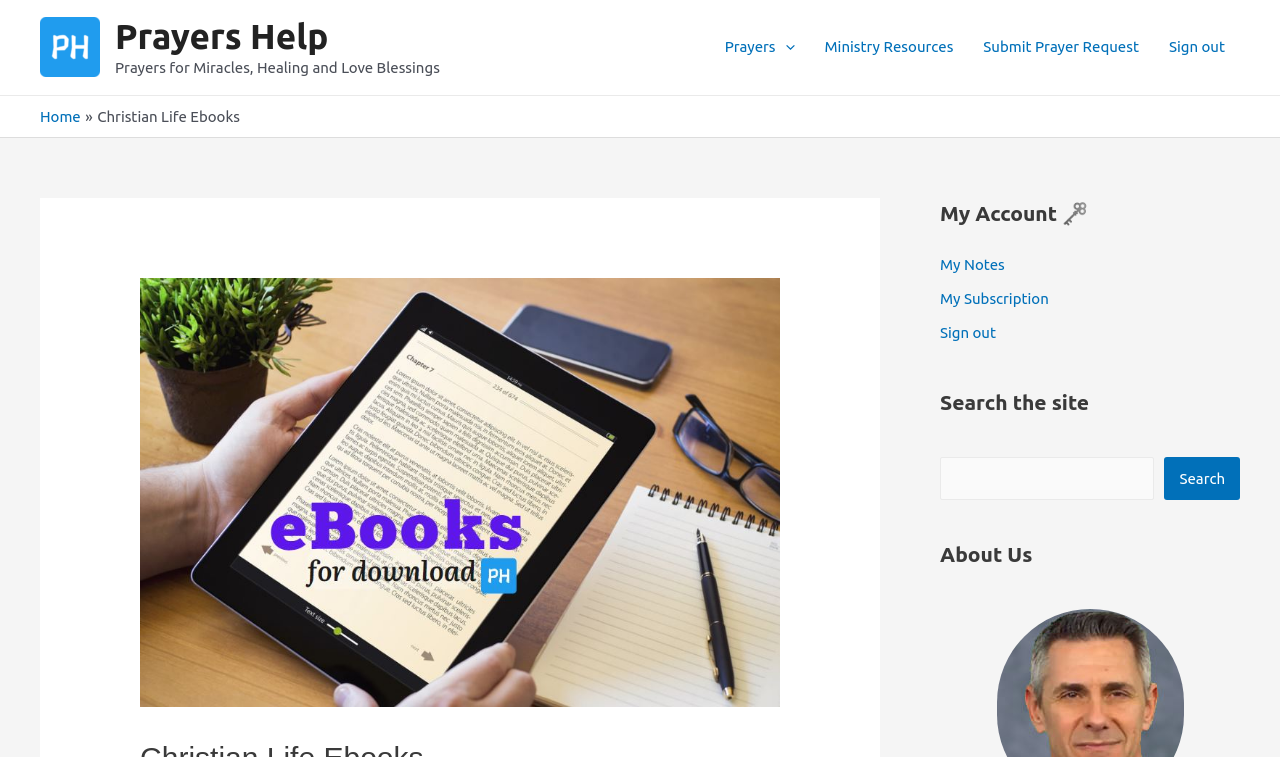Please locate the bounding box coordinates of the element that should be clicked to complete the given instruction: "Search the site".

[0.91, 0.603, 0.969, 0.66]